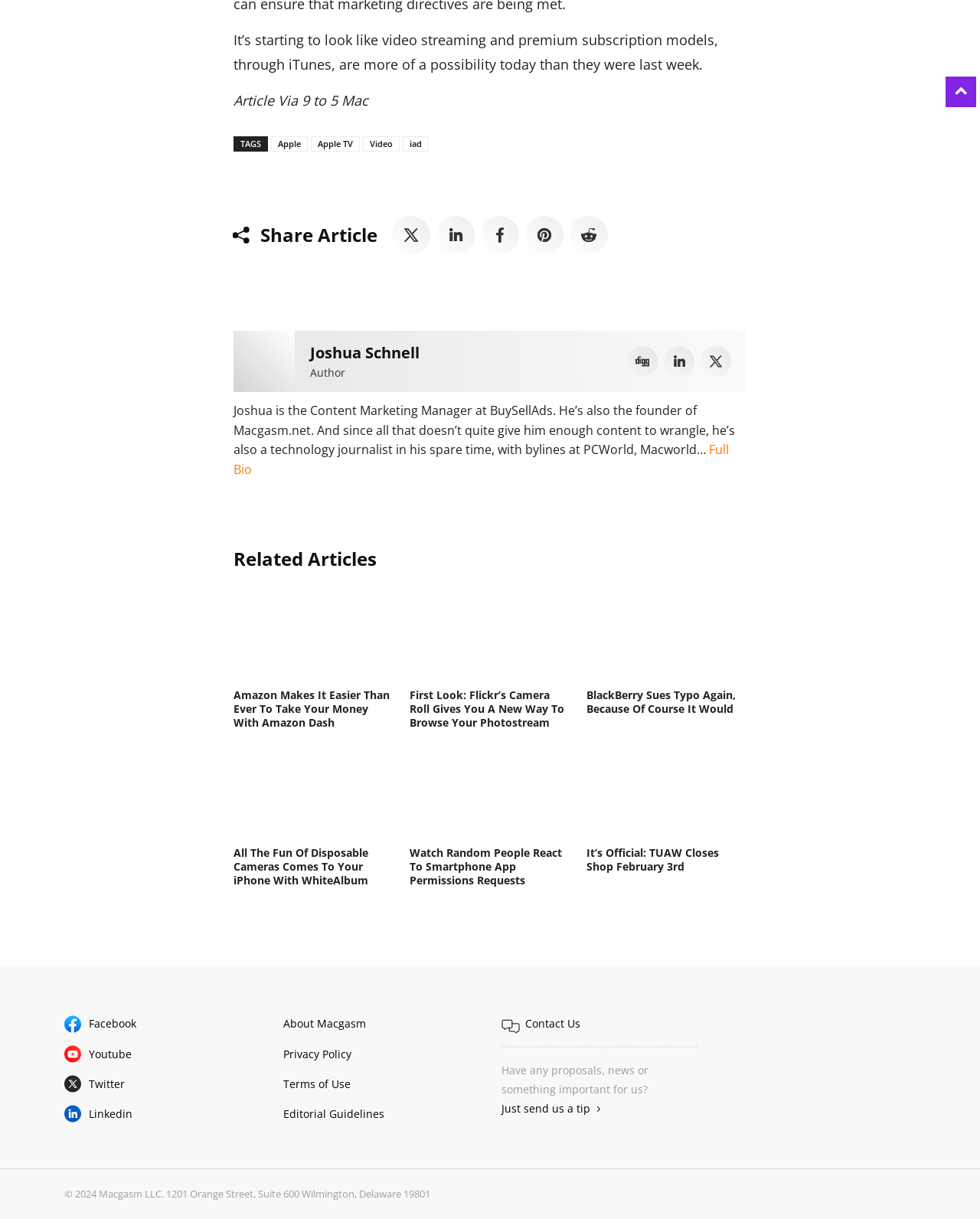Give a short answer using one word or phrase for the question:
What is the name of the website?

Macgasm